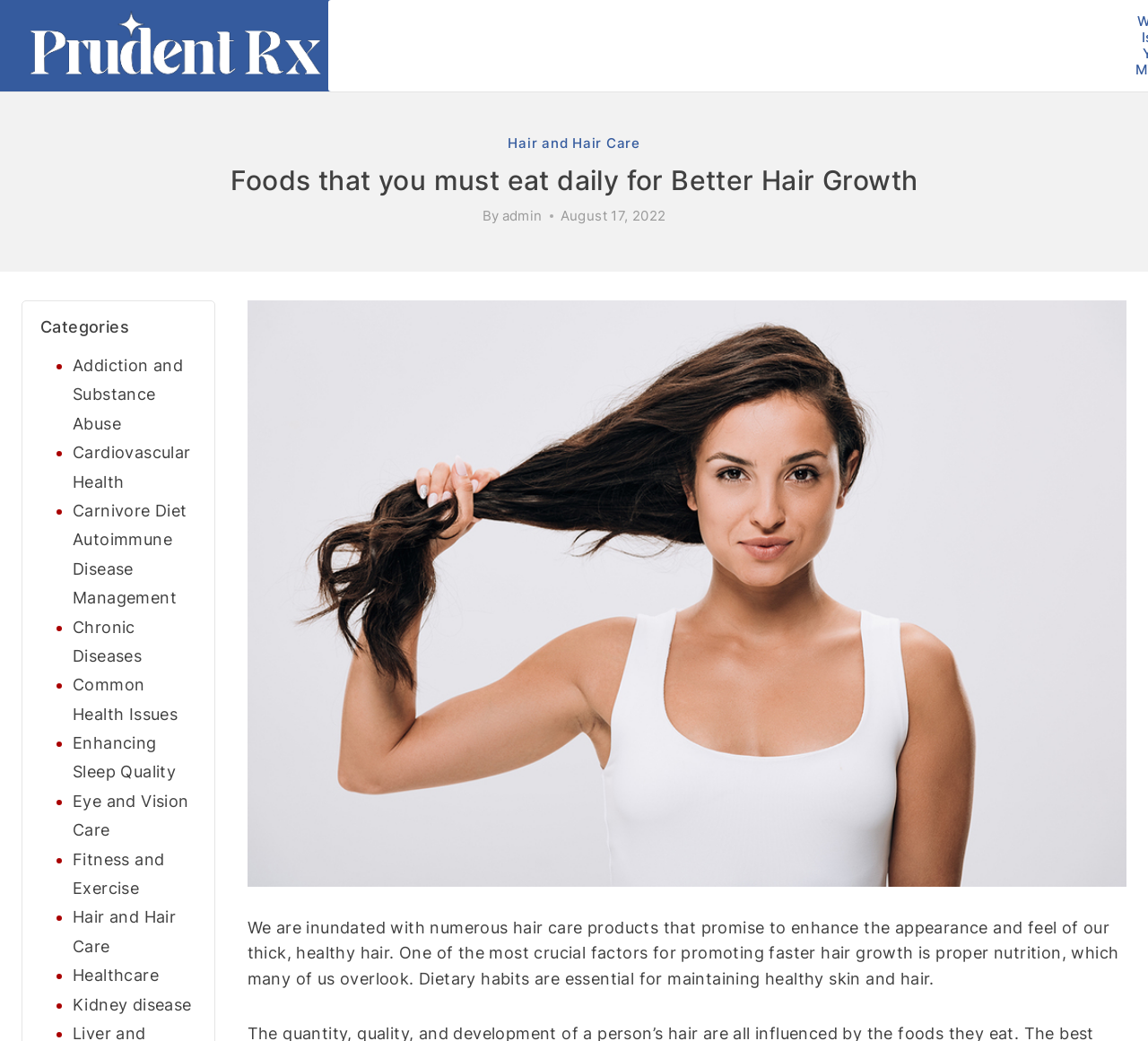Find the bounding box coordinates of the element I should click to carry out the following instruction: "Visit the admin's page".

[0.437, 0.199, 0.472, 0.216]